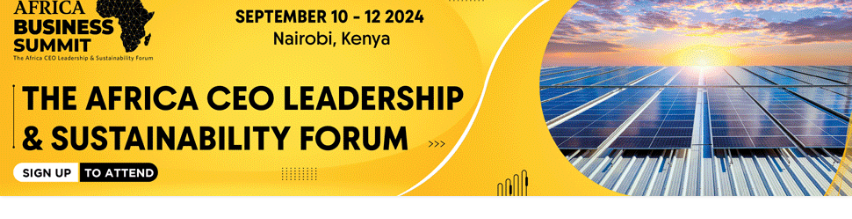Thoroughly describe everything you see in the image.

The image showcases a vibrant banner for the Africa Business Summit, scheduled from September 10 to 12, 2024, in Nairobi, Kenya. Prominently featured is the title, "THE AFRICA CEO LEADERSHIP & SUSTAINABILITY FORUM," emphasizing the event's focus on leadership and sustainability in the African context. The background includes a striking visual of solar panels reflecting the warm glow of a sunrise, symbolizing innovation and renewable energy. A clear call to action, "SIGN UP TO ATTEND," encourages potential participants to engage with this significant event, fostering discussions on critical issues impacting Africa's business landscape.